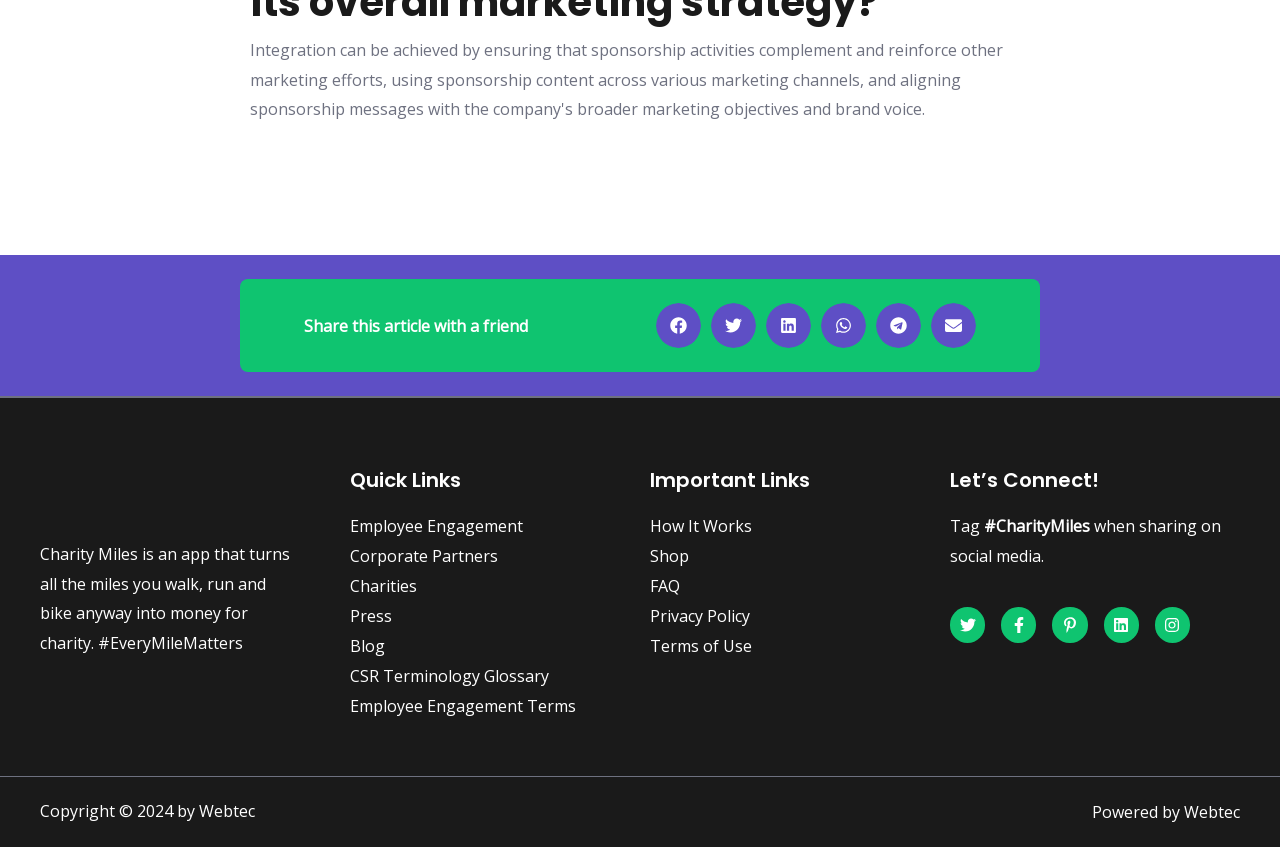Please give a succinct answer to the question in one word or phrase:
What is the copyright year mentioned at the bottom of the page?

2024